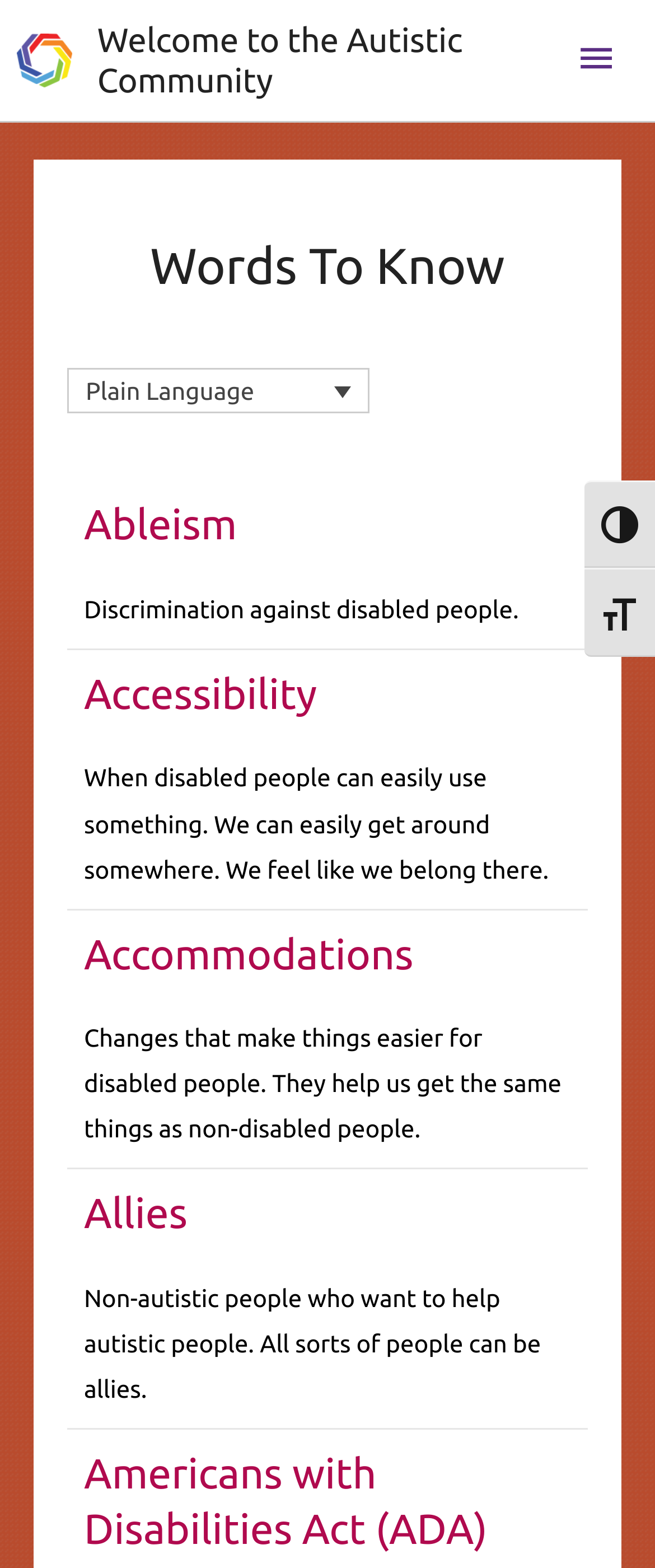Determine the bounding box coordinates of the region to click in order to accomplish the following instruction: "Explore plain language". Provide the coordinates as four float numbers between 0 and 1, specifically [left, top, right, bottom].

[0.103, 0.234, 0.564, 0.264]